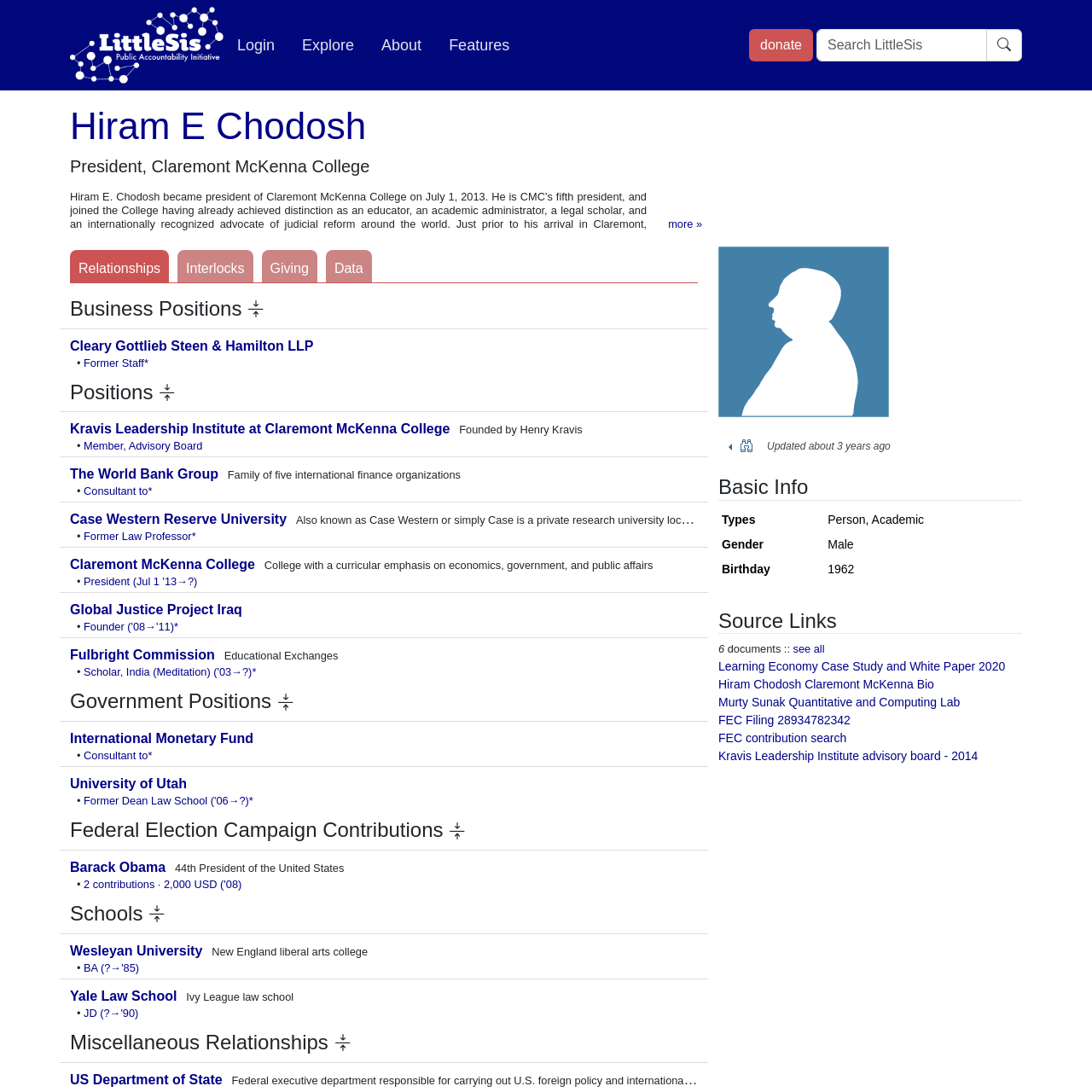Answer in one word or a short phrase: 
What is the name of the person described on this webpage?

Hiram E Chodosh